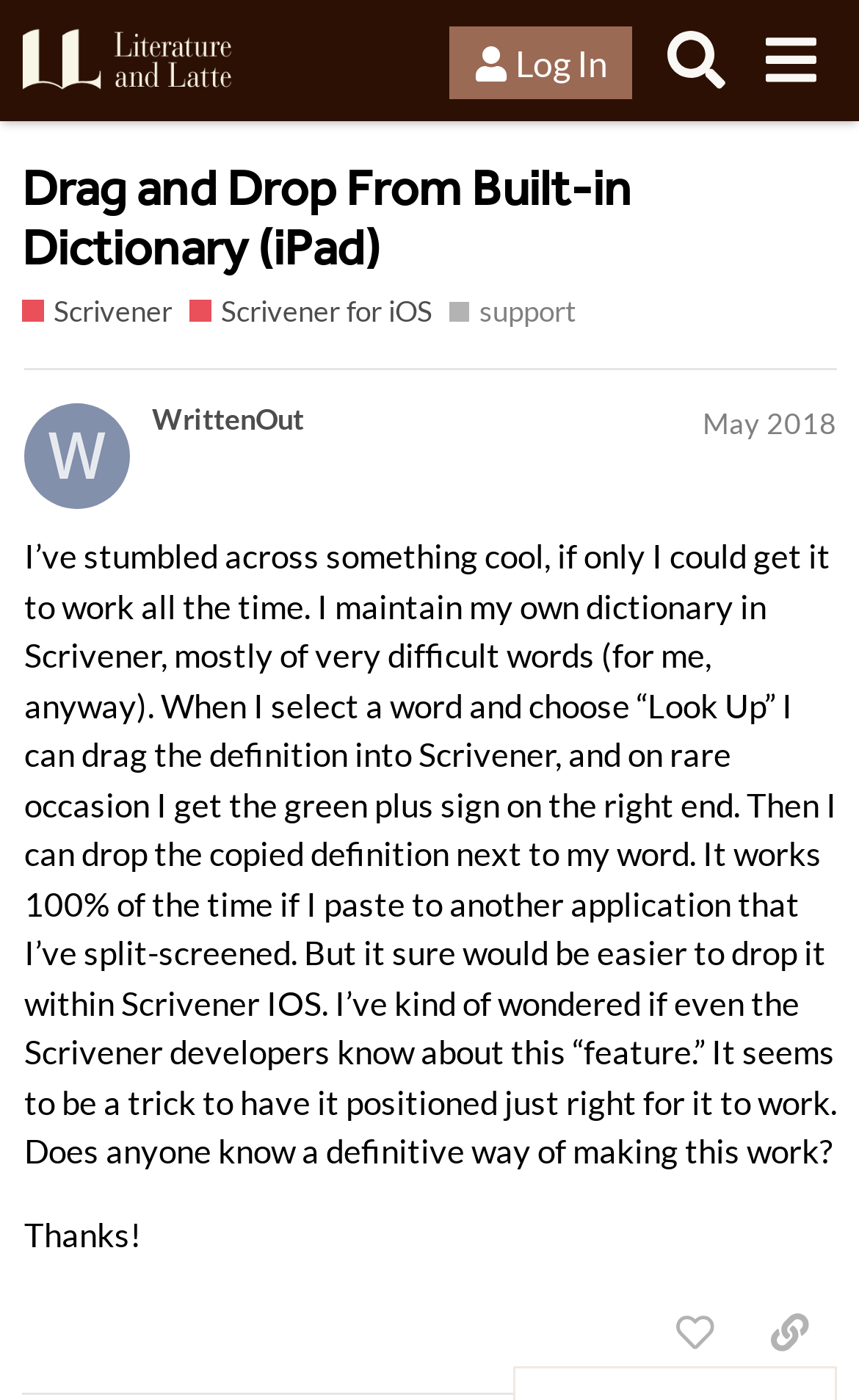Answer the question in a single word or phrase:
How many buttons are there in the top navigation bar?

3